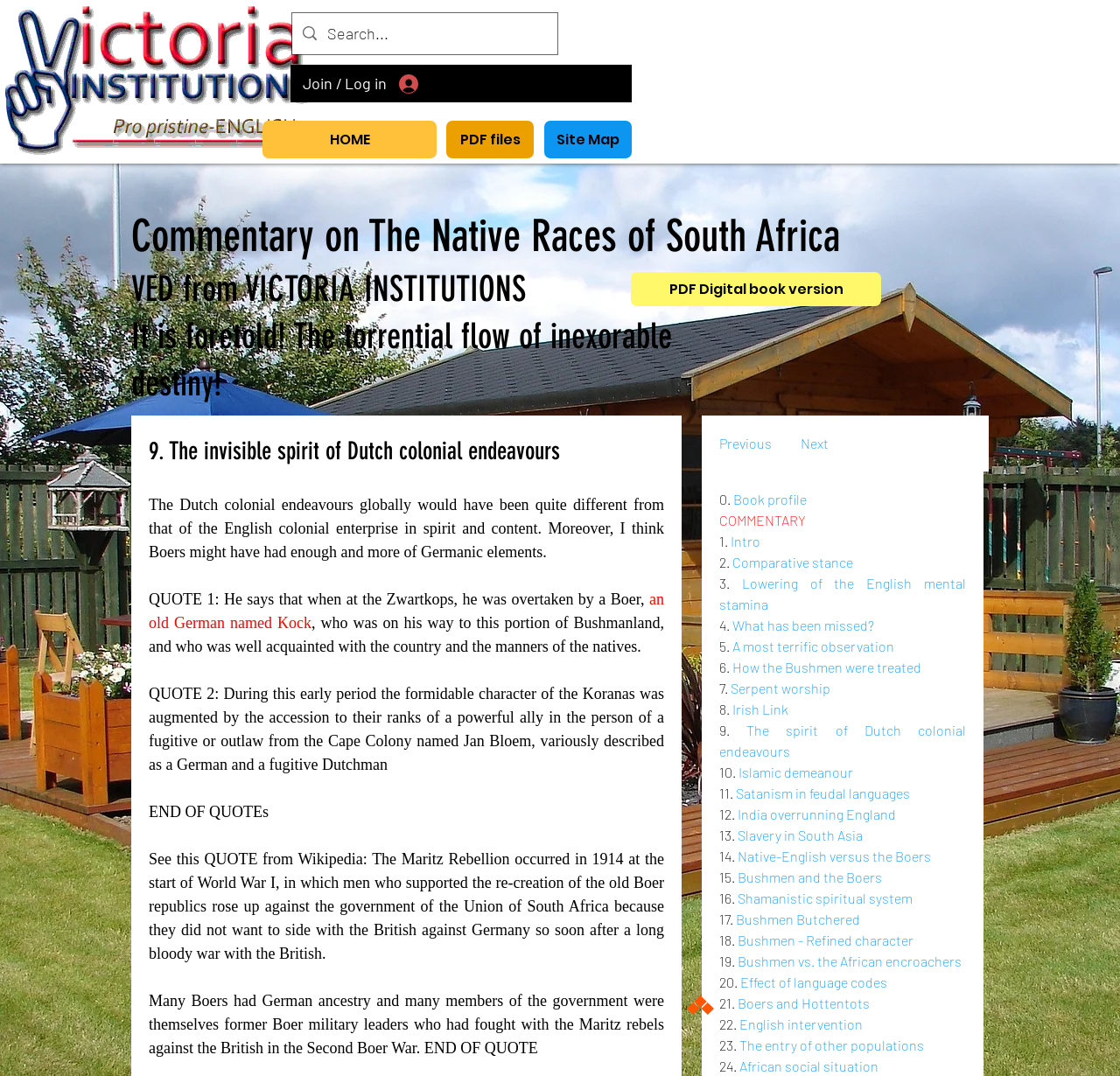Give a detailed account of the webpage, highlighting key information.

This webpage appears to be a commentary on the native races of South Africa, with a focus on the history and interactions between different groups, including the Boers, English, and indigenous populations. 

At the top of the page, there is a header image, "VICTORIA-Header.gif", and a search bar with a magnifying glass icon. Below this, there is a button to "Join / Log in" and a series of links to different sections of the website, including "HOME", "PDF files", and "Site Map". 

The main content of the page is divided into sections, each with a heading and several paragraphs of text. The headings include "Commentary on The Native Races of South Africa", "VED from VICTORIA INSTITUTIONS", and "It is foretold! The torrential flow of inexorable destiny!". The text discusses the history of colonialism in South Africa, the relationships between different groups, and the impact of language and culture on society. 

There are also several quotes from various sources, including Wikipedia, which are highlighted in the text. Additionally, there are links to other sections of the website, including "Previous", "Next", and "Book profile", which suggest that this is part of a larger online book or commentary. 

The page also has a table of contents, with links to 24 different sections, each with a descriptive title, such as "The spirit of Dutch colonial endeavours", "Serpent worship", and "English intervention".